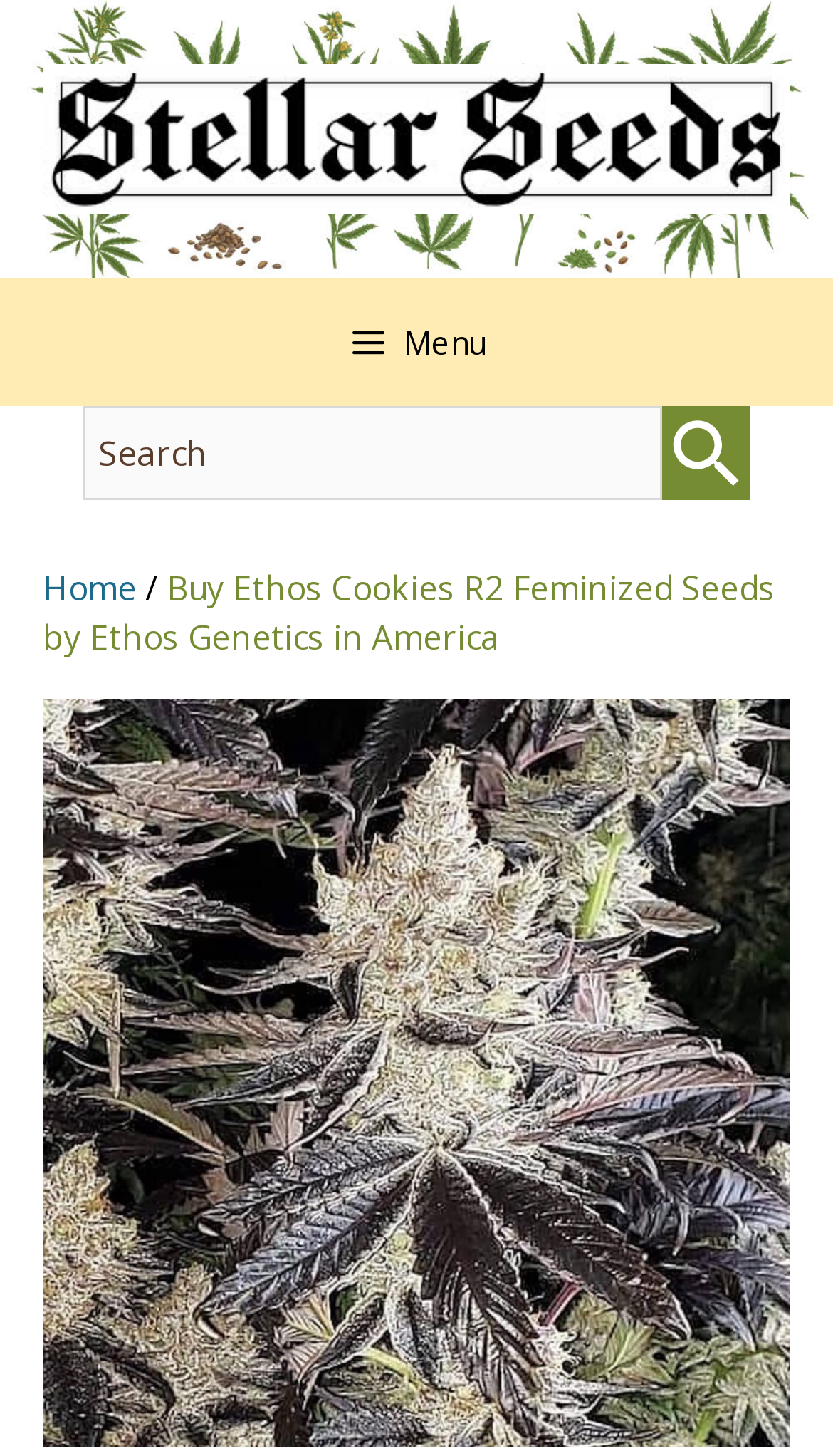Who is the breeder of the seeds?
Provide a detailed answer to the question using information from the image.

The breeder of the seeds can be found in the main content section of the webpage, where it says 'Buy Ethos Cookies R2 Feminized Seeds by Ethos Genetics in America'.